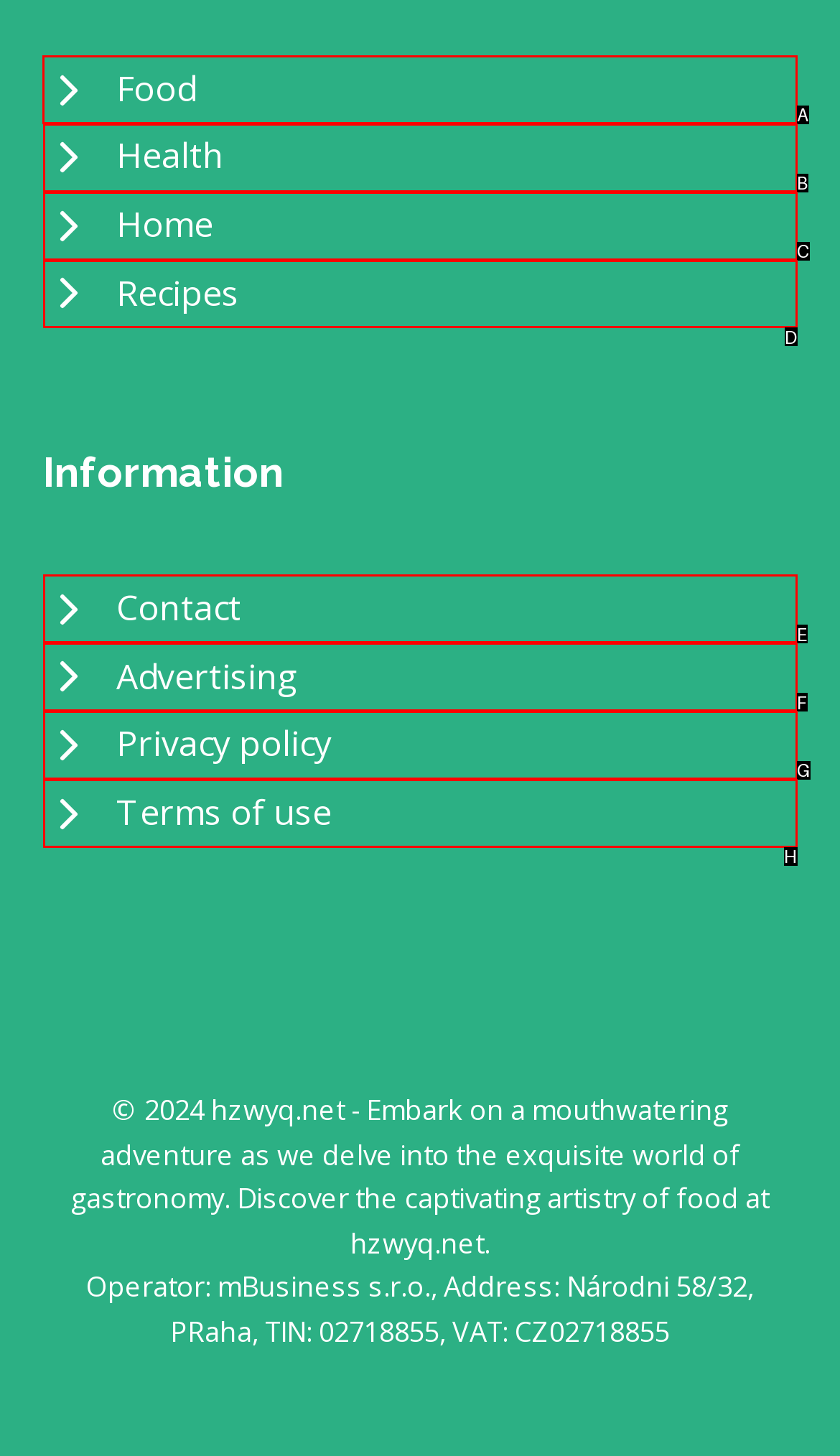Among the marked elements in the screenshot, which letter corresponds to the UI element needed for the task: Click on Food?

A